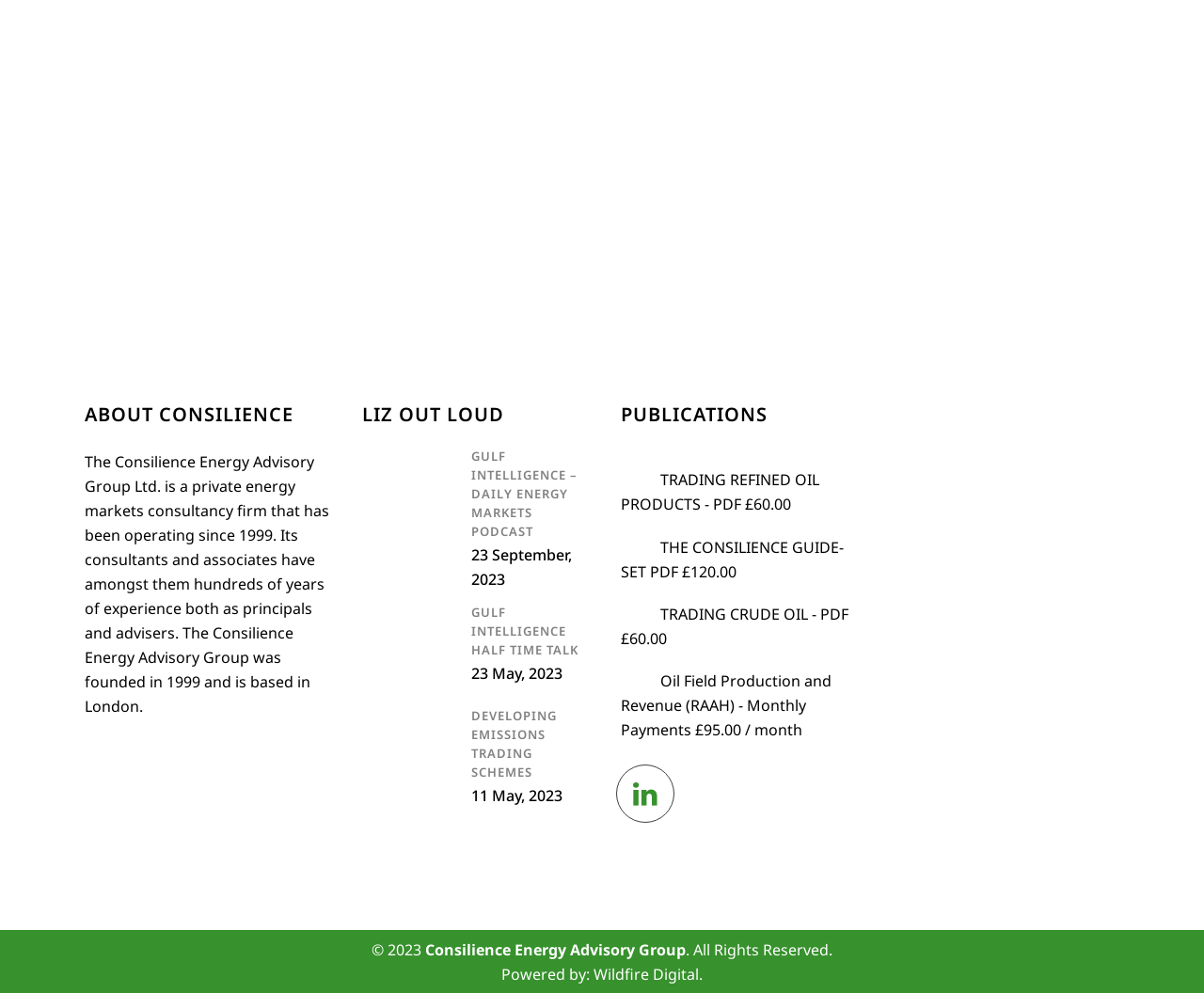In what year was the company founded?
Provide an in-depth answer to the question, covering all aspects.

I found the year the company was founded by looking at the text 'The Consilience Energy Advisory Group was founded in 1999...' which is a description of the company. This text indicates that the company was founded in 1999.